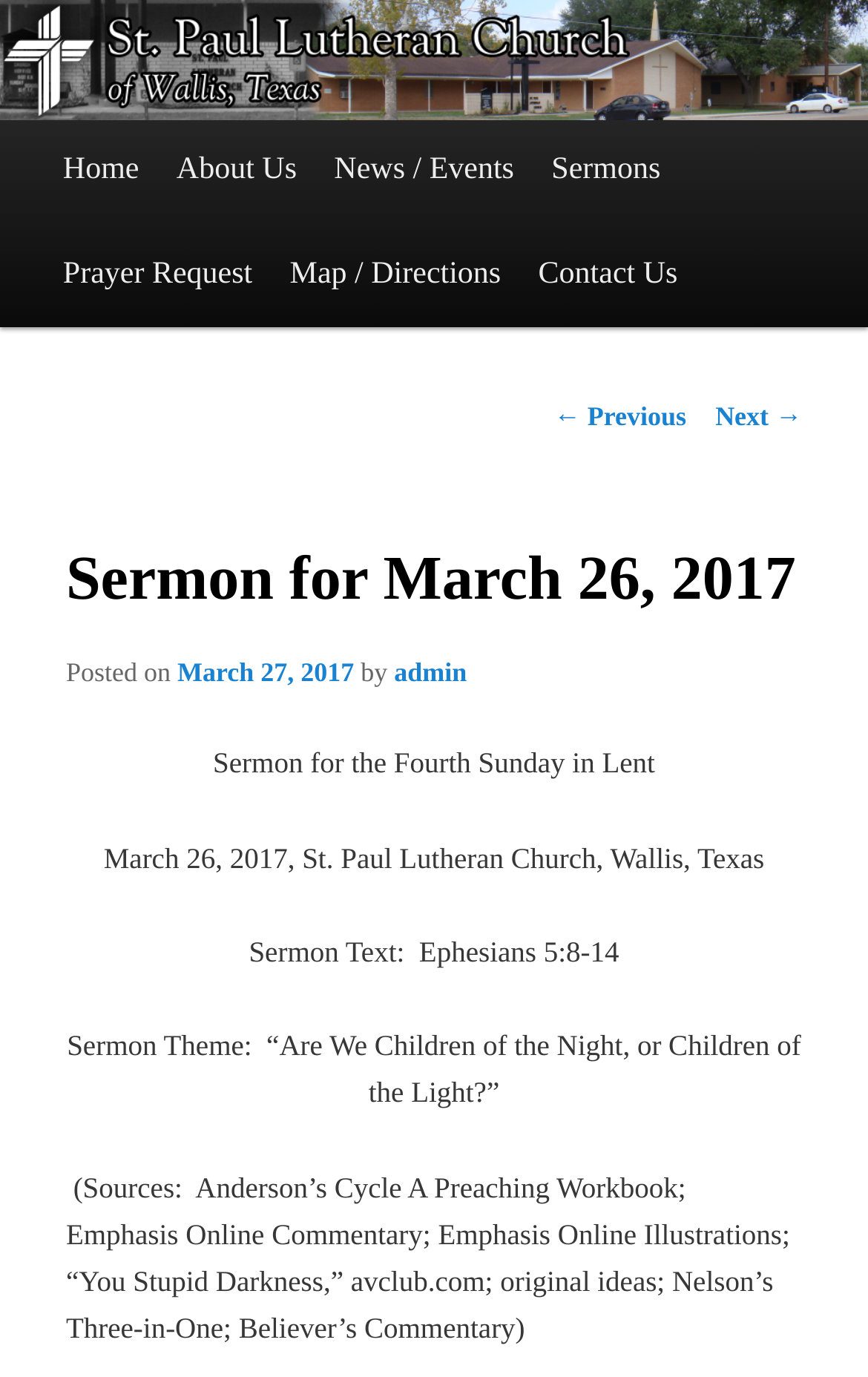Identify the first-level heading on the webpage and generate its text content.

St. Paul Lutheran Church of Wallis, Texas